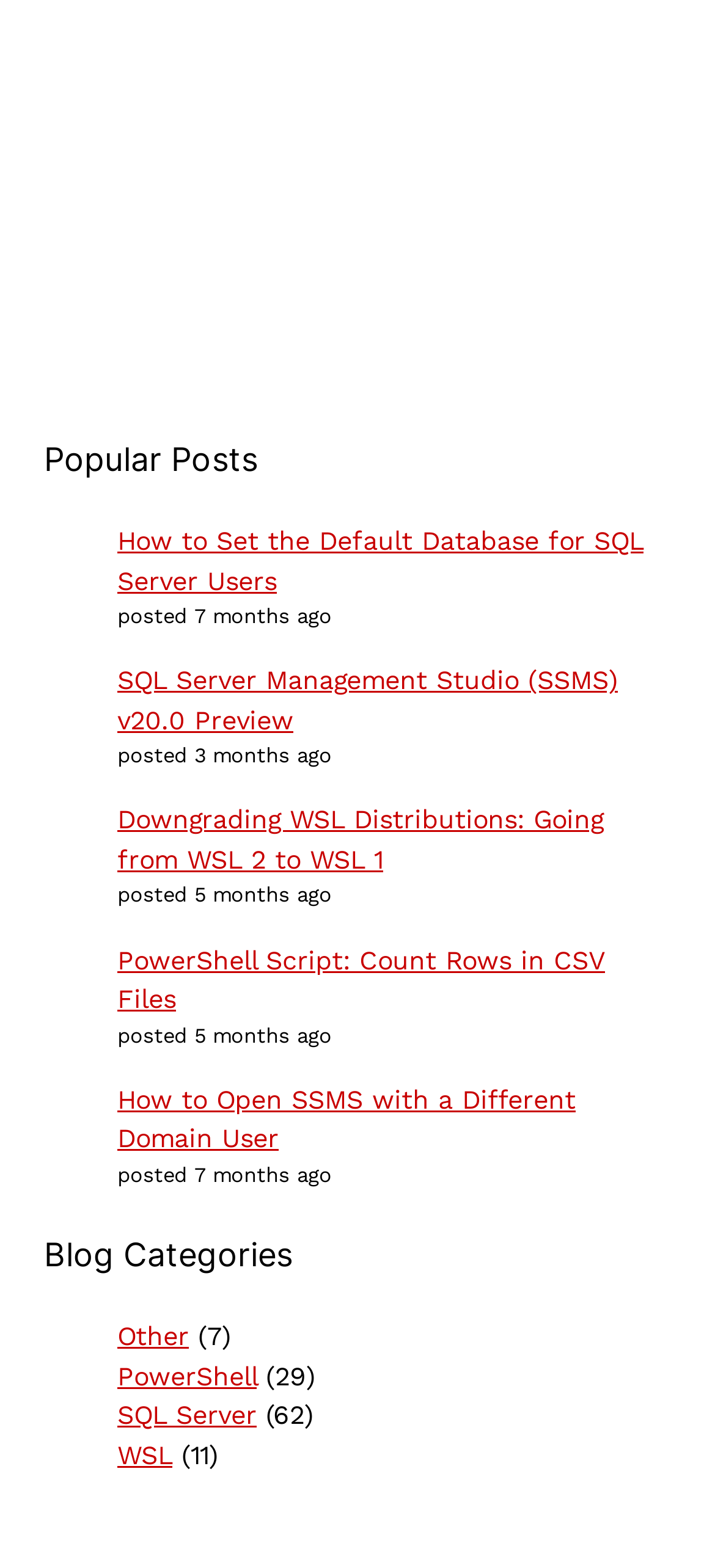Identify the bounding box for the UI element described as: "Virtual Estimates". Ensure the coordinates are four float numbers between 0 and 1, formatted as [left, top, right, bottom].

None